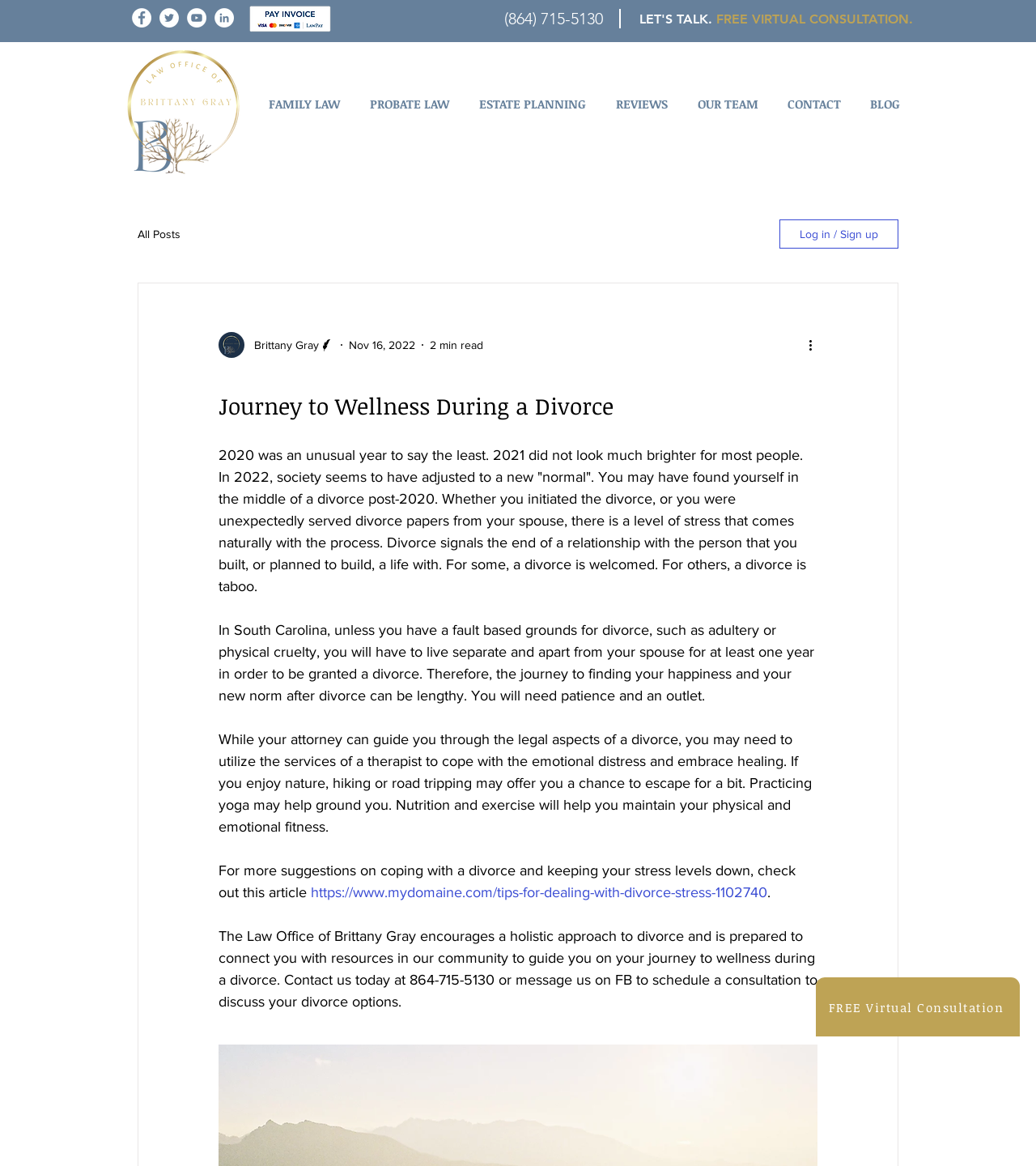Can you find the bounding box coordinates for the element that needs to be clicked to execute this instruction: "Click on the 'BLOG' navigation"? The coordinates should be given as four float numbers between 0 and 1, i.e., [left, top, right, bottom].

[0.133, 0.173, 0.721, 0.228]